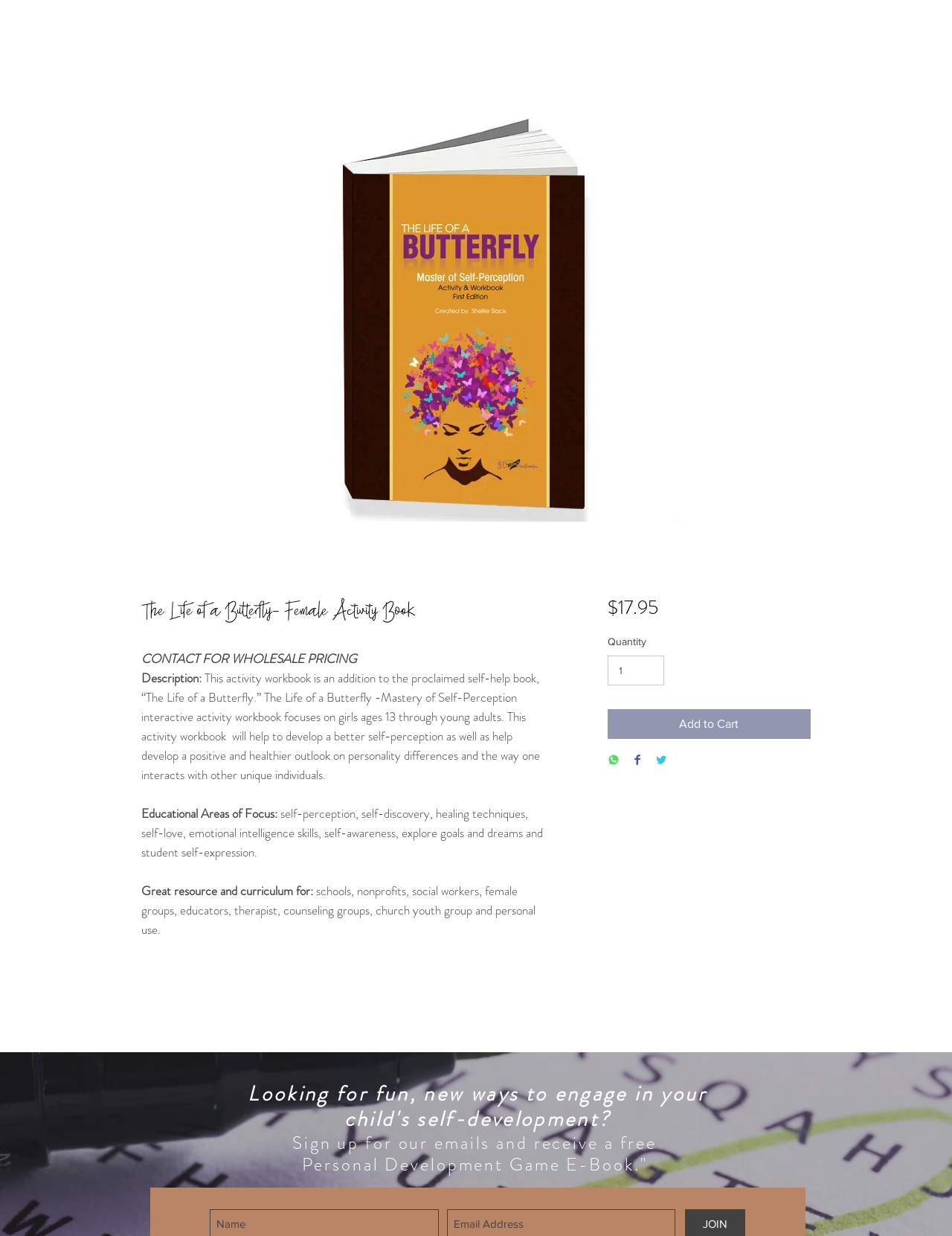What can be shared on social media?
Please utilize the information in the image to give a detailed response to the question.

There are buttons 'Share on WhatsApp', 'Share on Facebook', and 'Share on Twitter' which suggest that the activity workbook can be shared on these social media platforms.